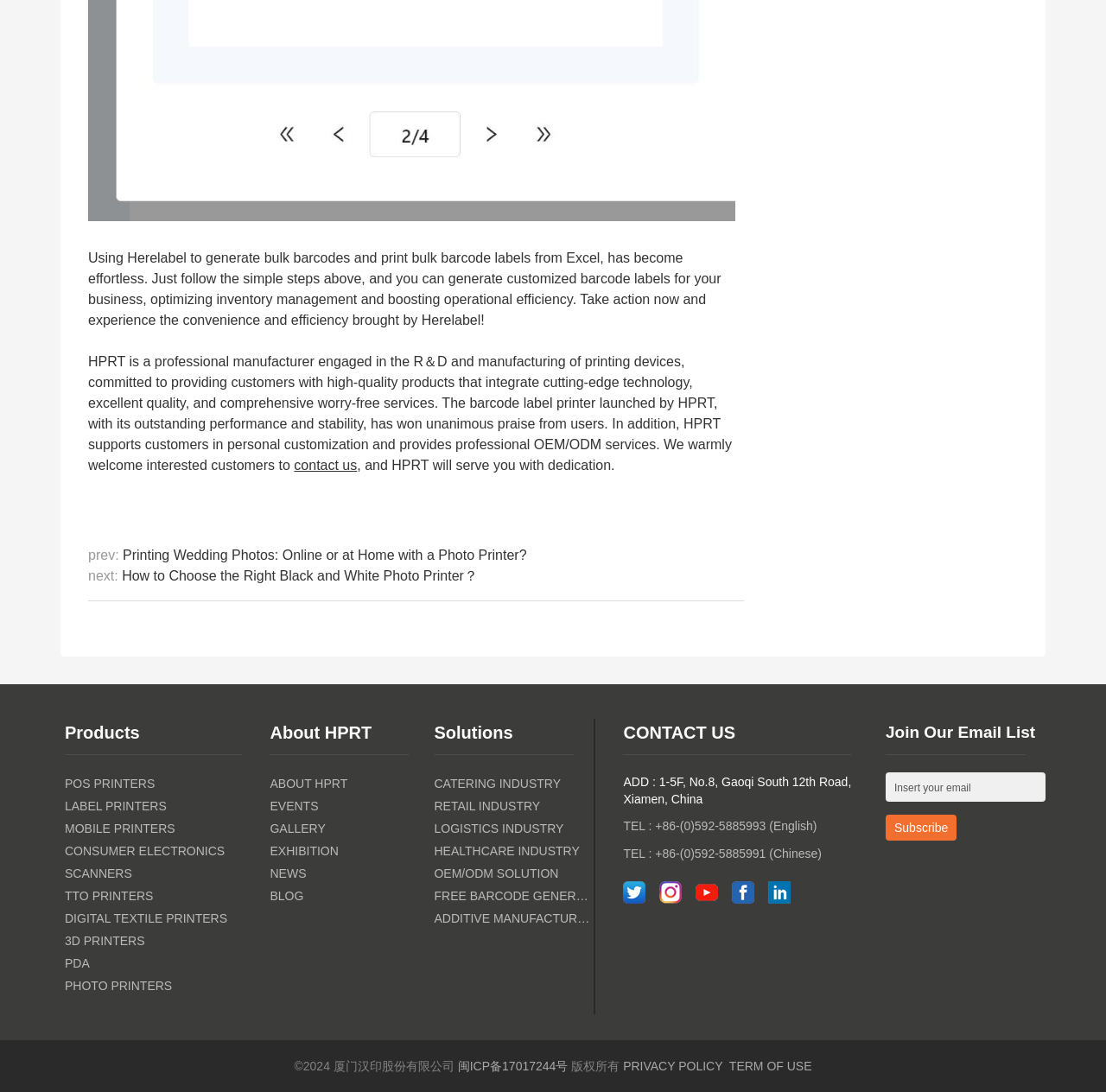Show the bounding box coordinates of the element that should be clicked to complete the task: "Click on 'PRIVACY POLICY'".

[0.563, 0.97, 0.653, 0.983]